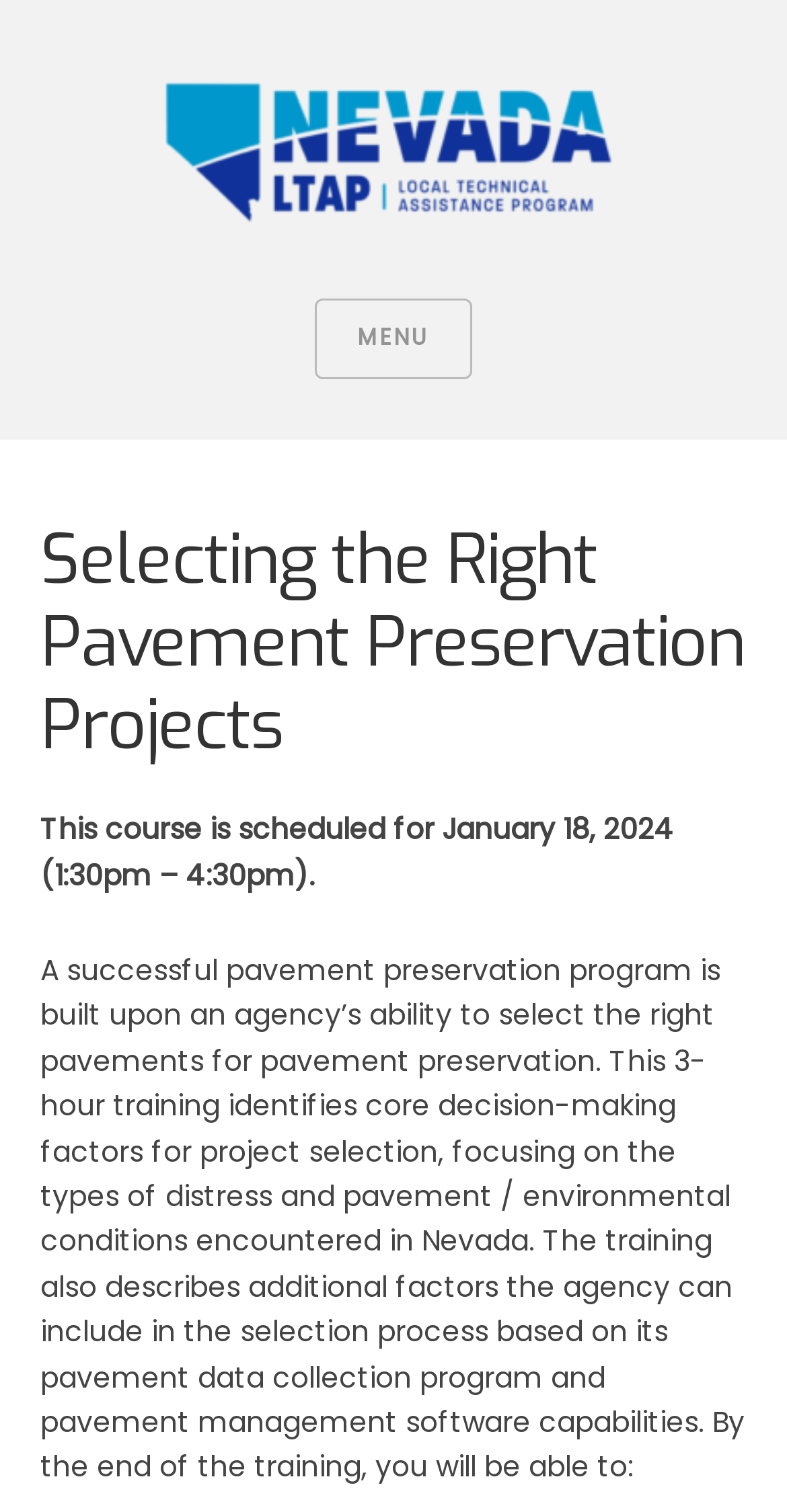What is the topic of this course?
Look at the image and answer the question using a single word or phrase.

Pavement Preservation Projects